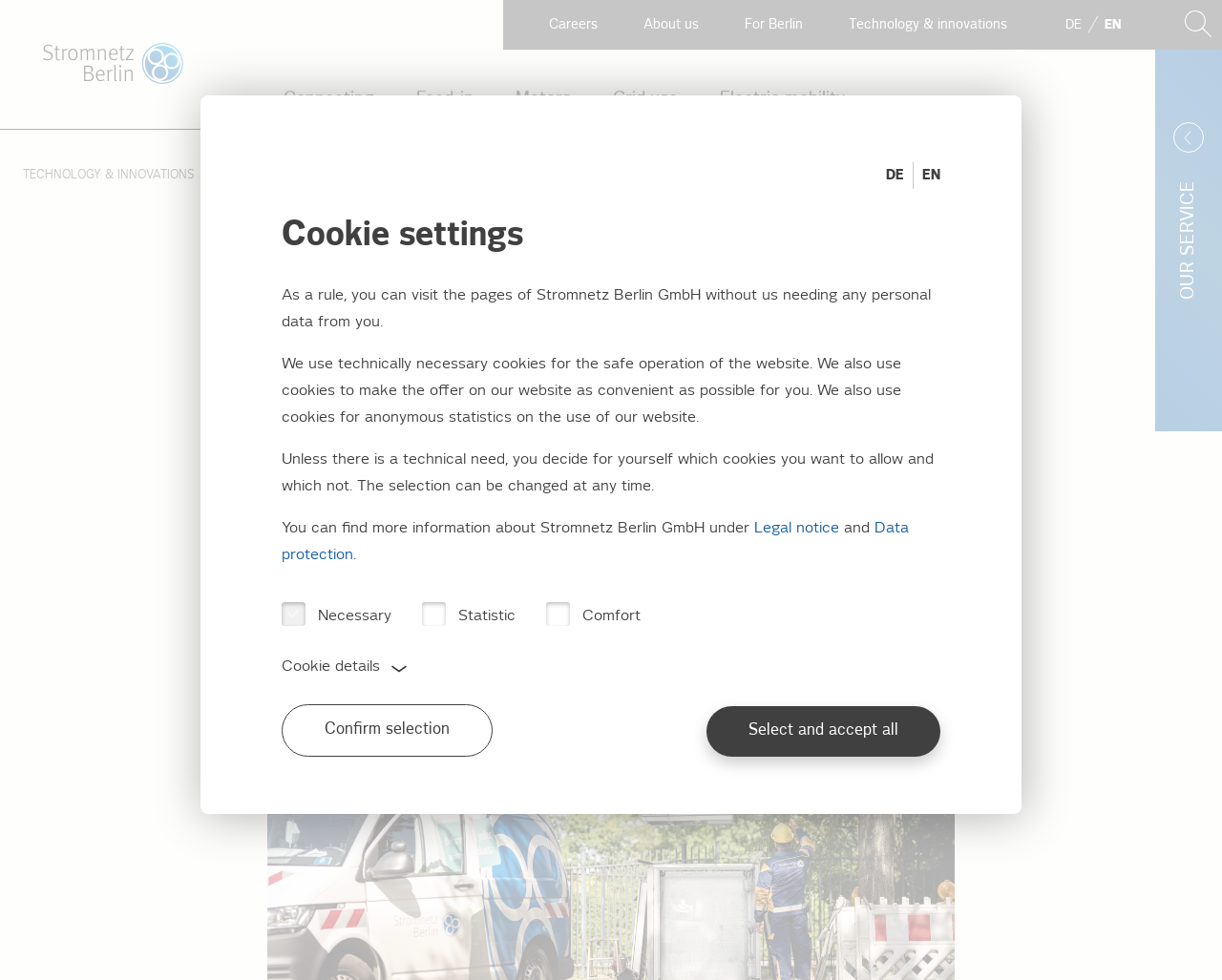Please predict the bounding box coordinates of the element's region where a click is necessary to complete the following instruction: "Go to the 'Feed-in' page". The coordinates should be represented by four float numbers between 0 and 1, i.e., [left, top, right, bottom].

[0.323, 0.07, 0.405, 0.132]